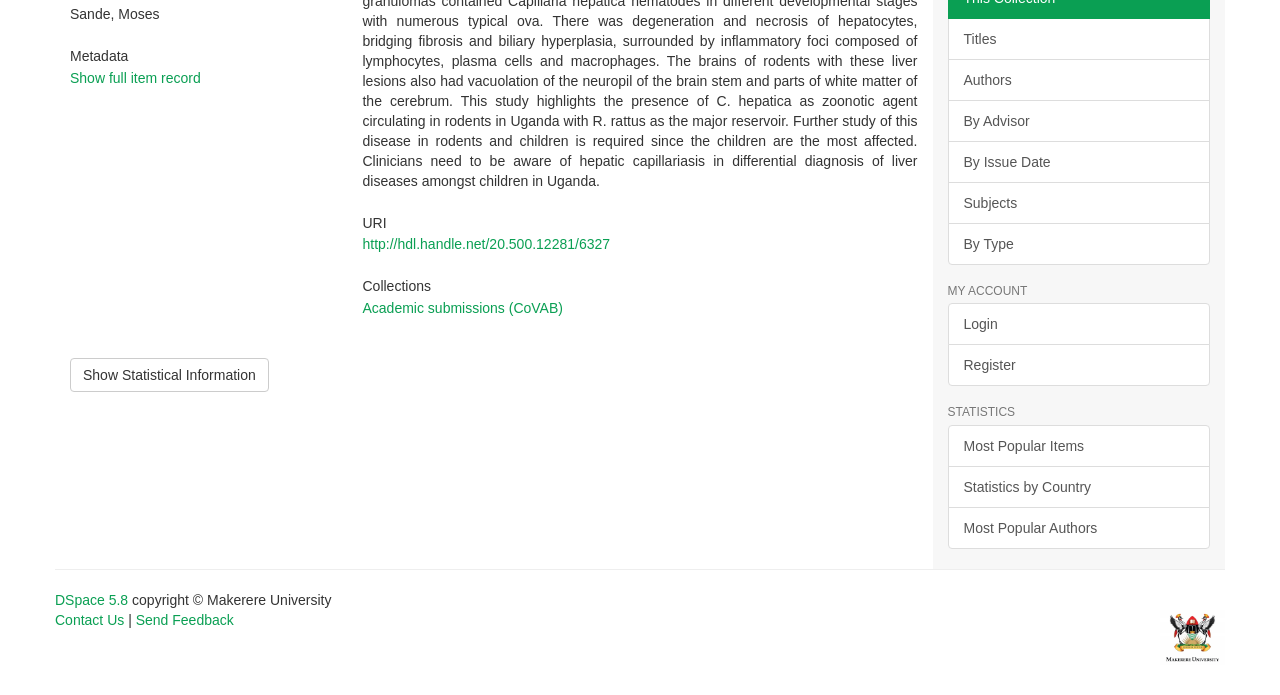Extract the bounding box coordinates for the HTML element that matches this description: "Show full item record". The coordinates should be four float numbers between 0 and 1, i.e., [left, top, right, bottom].

[0.055, 0.1, 0.157, 0.123]